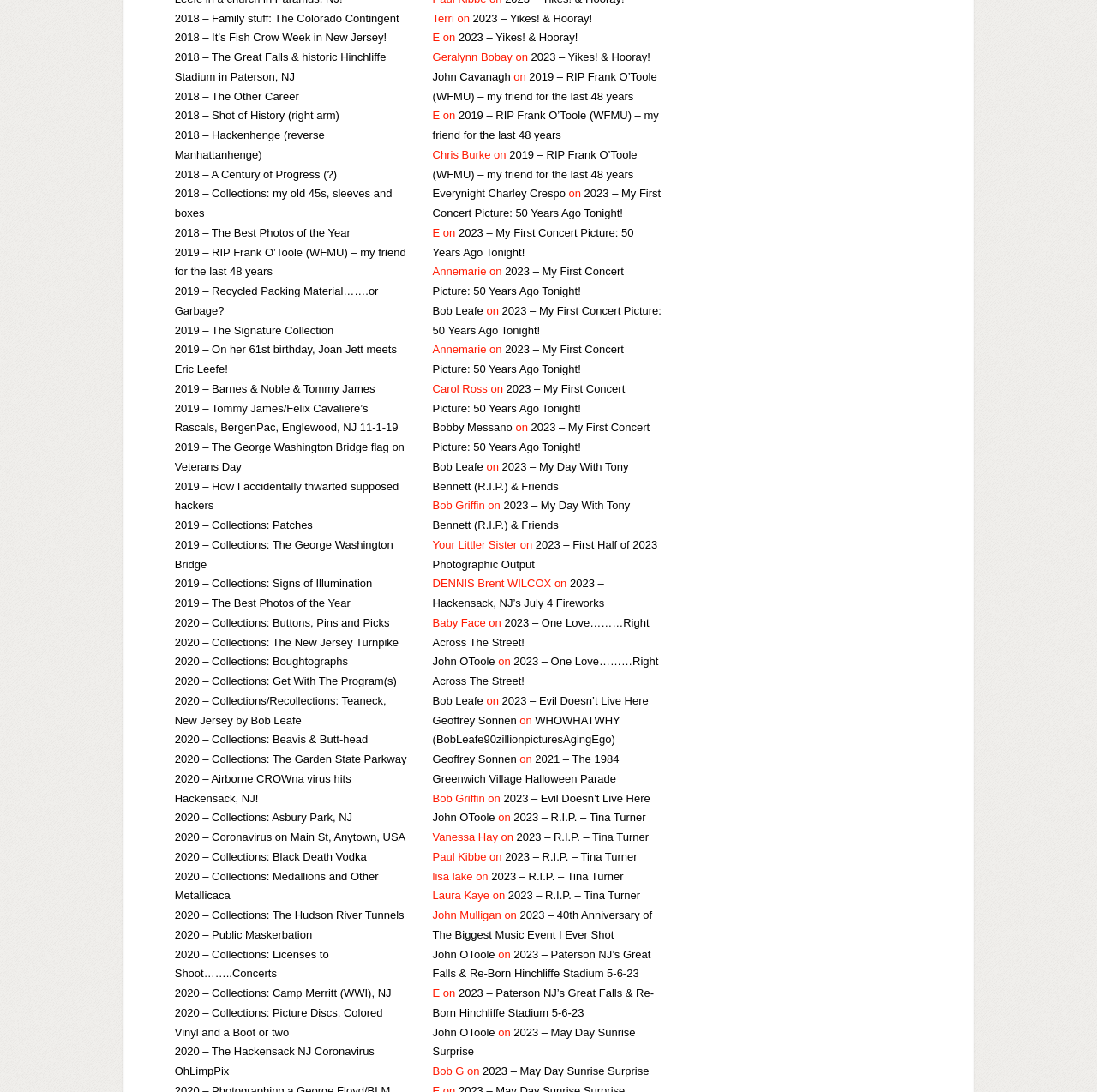What is the main topic of this webpage?
Using the information from the image, provide a comprehensive answer to the question.

Based on the numerous links and text elements on the webpage, it appears to be a personal blog with various posts and collections of photos and stories.